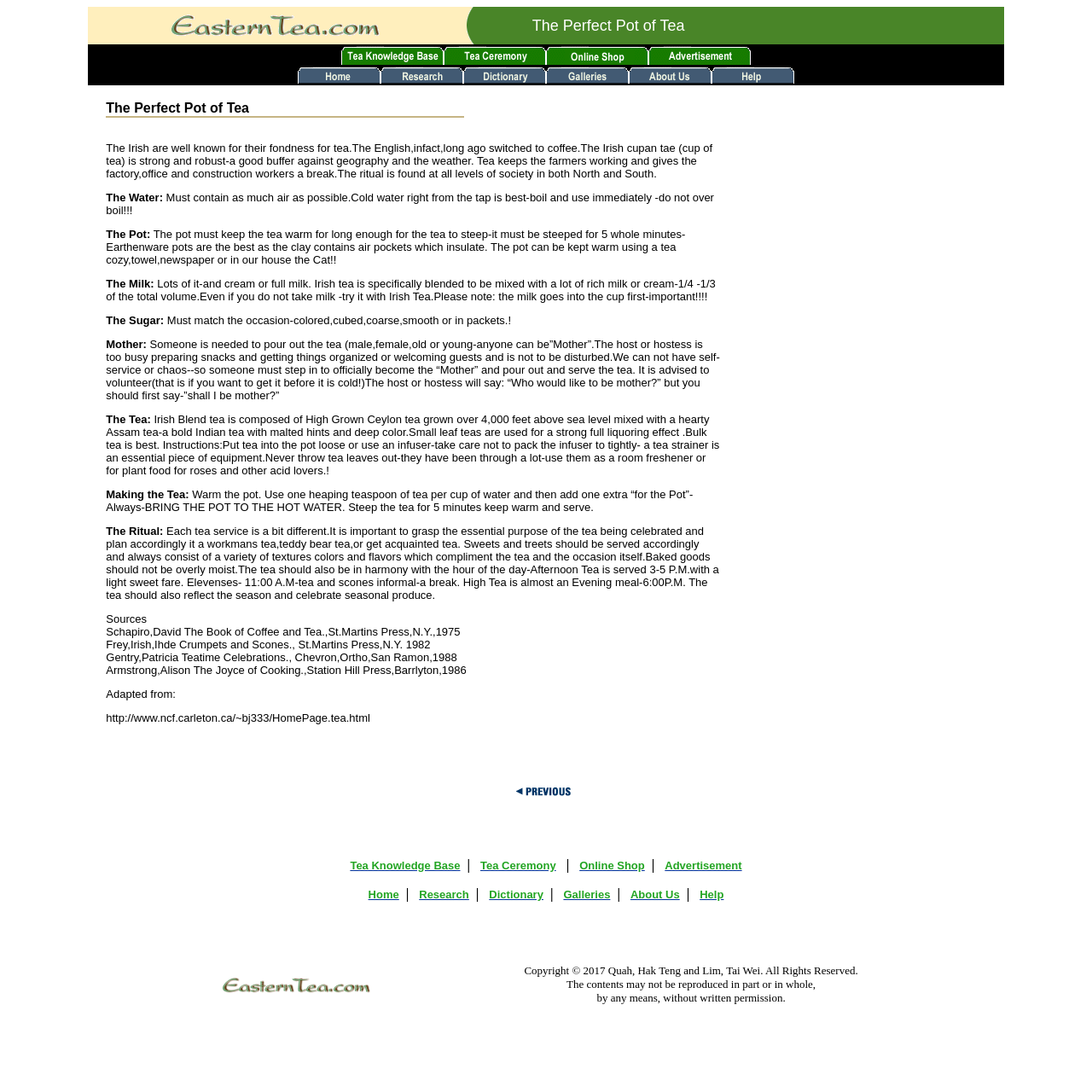Provide a thorough summary of the webpage.

This webpage is a comprehensive guide to tea, specifically Irish tea. At the top, there is a logo and a navigation bar with links to "Tea Knowledge Base", "Tea Ceremony", "Online Shop", "Advertisement", "Home", "Tea Wares Research", "Dictionary", "Galleries", "About Us", and "Help". 

Below the navigation bar, there is a brief introduction to Irish tea, describing its strong and robust flavor, and its importance in Irish culture. 

The main content of the webpage is a detailed guide to making the perfect pot of Irish tea. It covers the essential elements of Irish tea, including the water, pot, milk, sugar, and the person who pours the tea, referred to as "Mother". The guide also provides instructions on how to make the tea, including the amount of tea leaves to use, the steeping time, and how to serve it. 

Additionally, the webpage discusses the ritual of Irish tea, including the importance of planning the tea service according to the occasion, and serving a variety of sweets and treats. It also mentions the different types of tea services, such as Afternoon Tea, Elevenses, and High Tea. 

The webpage also includes a list of sources used to compile the guide, including books on coffee and tea, crumpets and scones, and cooking. 

At the bottom of the webpage, there is a link to "Back to Research" and a navigation bar with links to "Tea Knowledge Base", "Tea Ceremony", and other related topics.